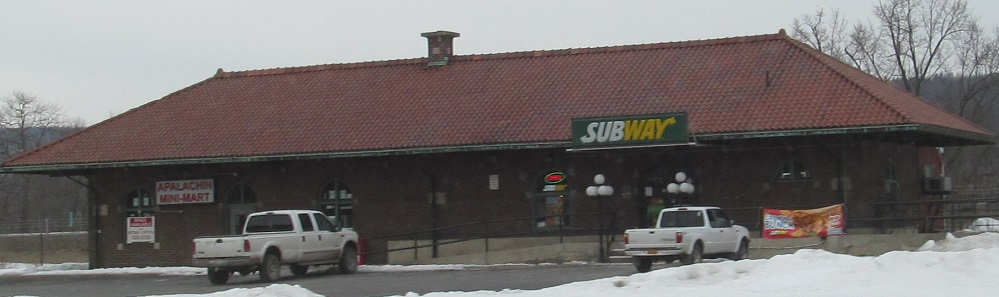Analyze the image and deliver a detailed answer to the question: What type of vehicles are parked in front of the station?

According to the caption, 'several white pickup trucks are parked' in front of the station, indicating the type of vehicles present in the scene.